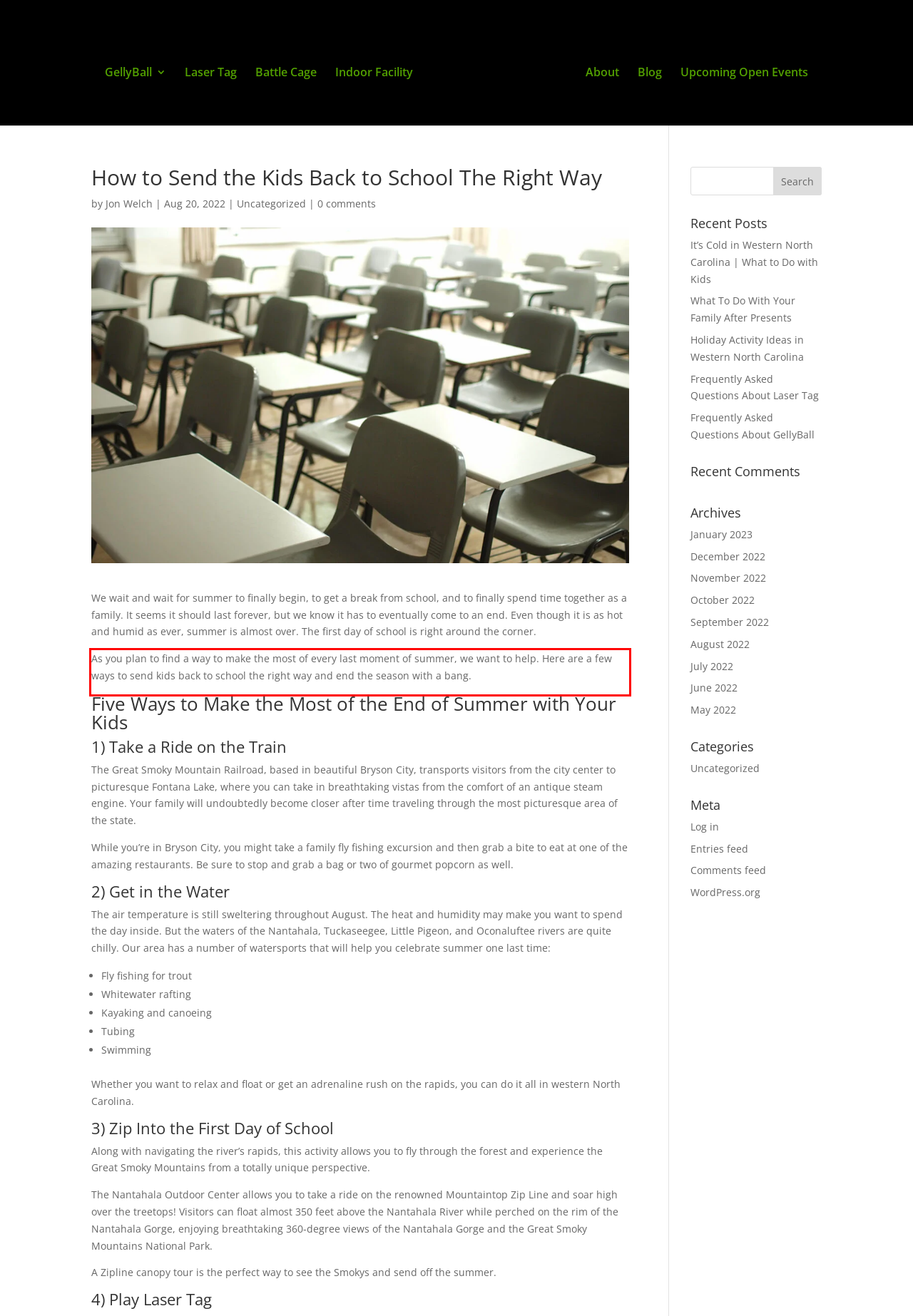Identify the text inside the red bounding box in the provided webpage screenshot and transcribe it.

As you plan to find a way to make the most of every last moment of summer, we want to help. Here are a few ways to send kids back to school the right way and end the season with a bang.